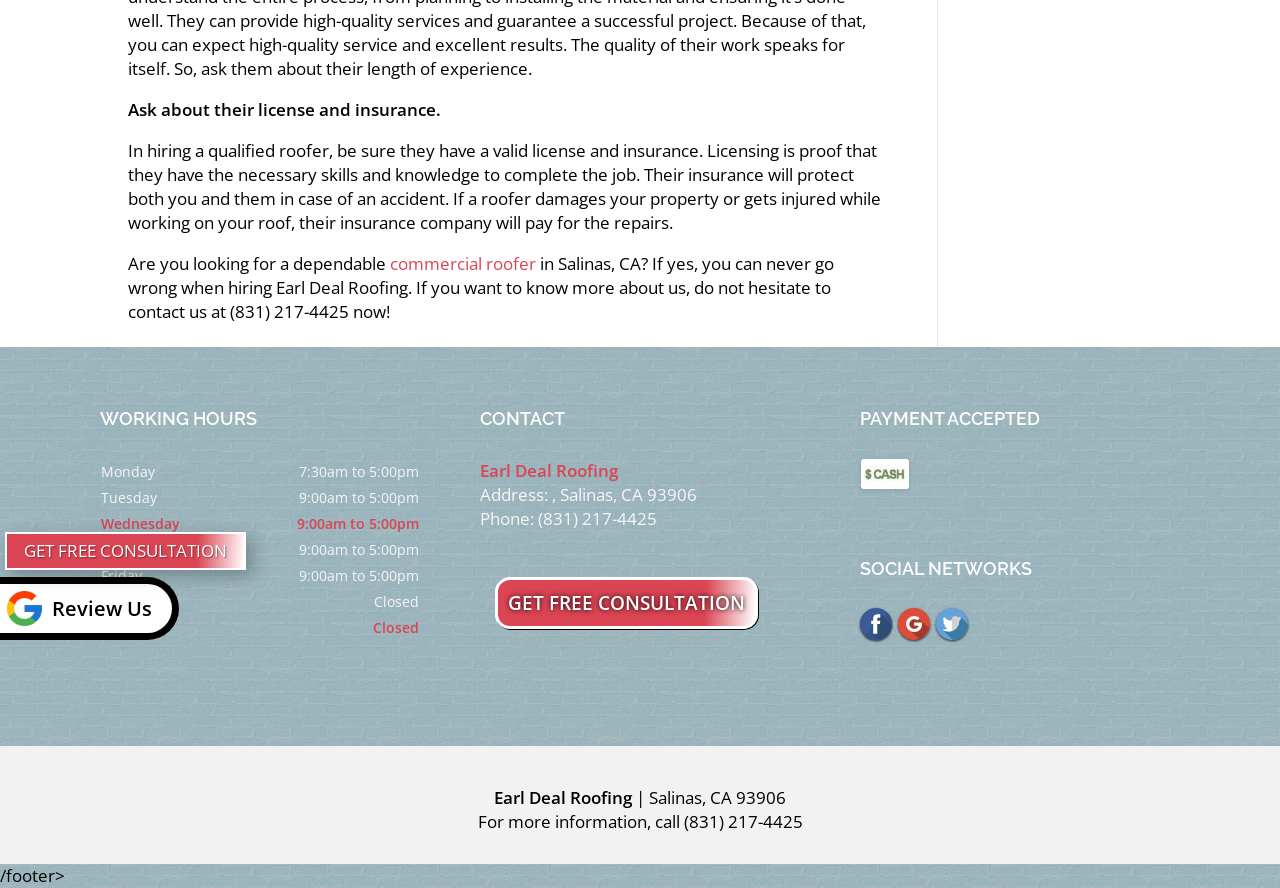Bounding box coordinates are specified in the format (top-left x, top-left y, bottom-right x, bottom-right y). All values are floating point numbers bounded between 0 and 1. Please provide the bounding box coordinate of the region this sentence describes: google

[0.701, 0.685, 0.726, 0.721]